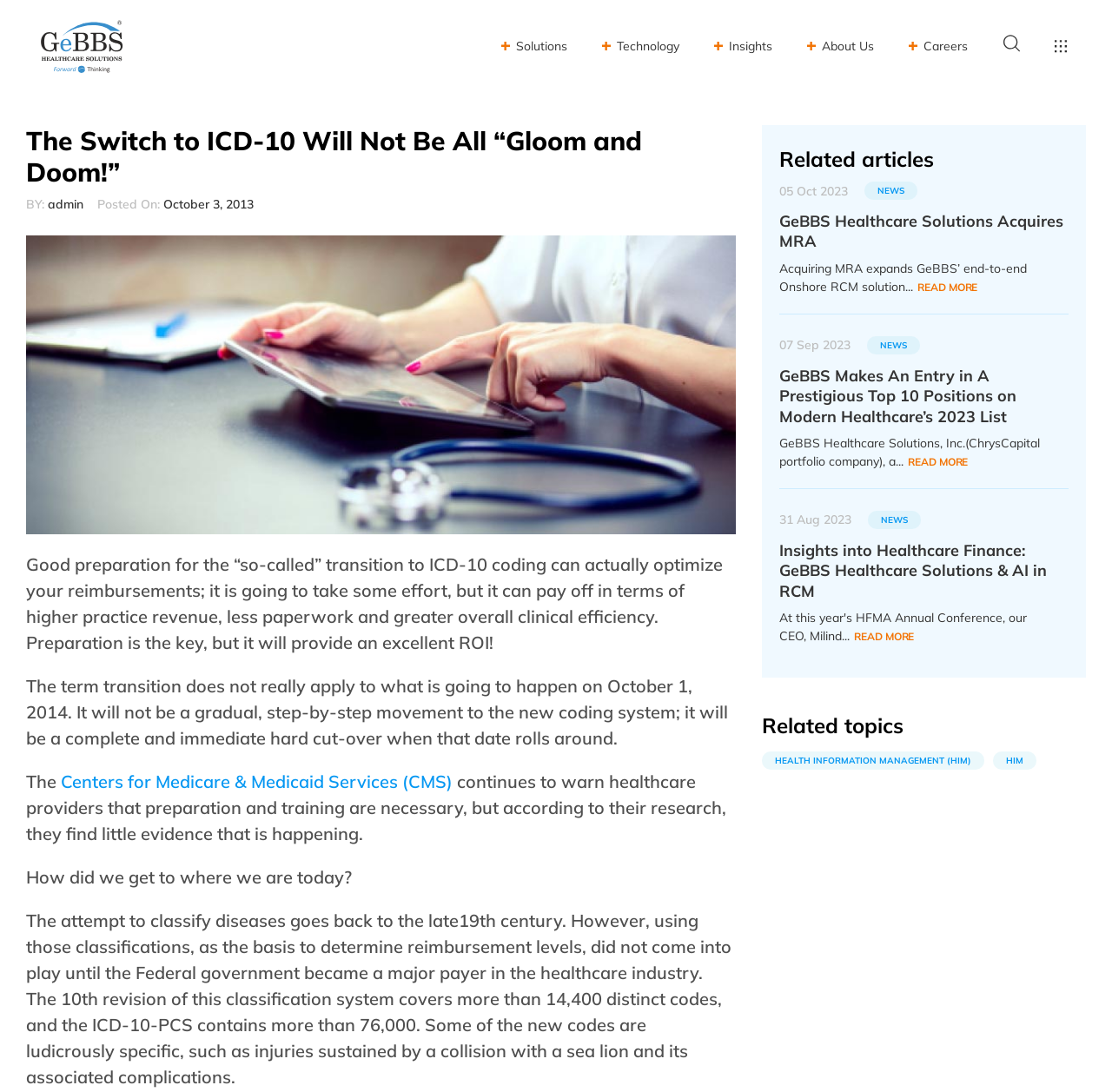What is the company name in the logo?
Carefully examine the image and provide a detailed answer to the question.

The logo is located at the top left corner of the webpage, and it contains the company name 'GeBBs'.